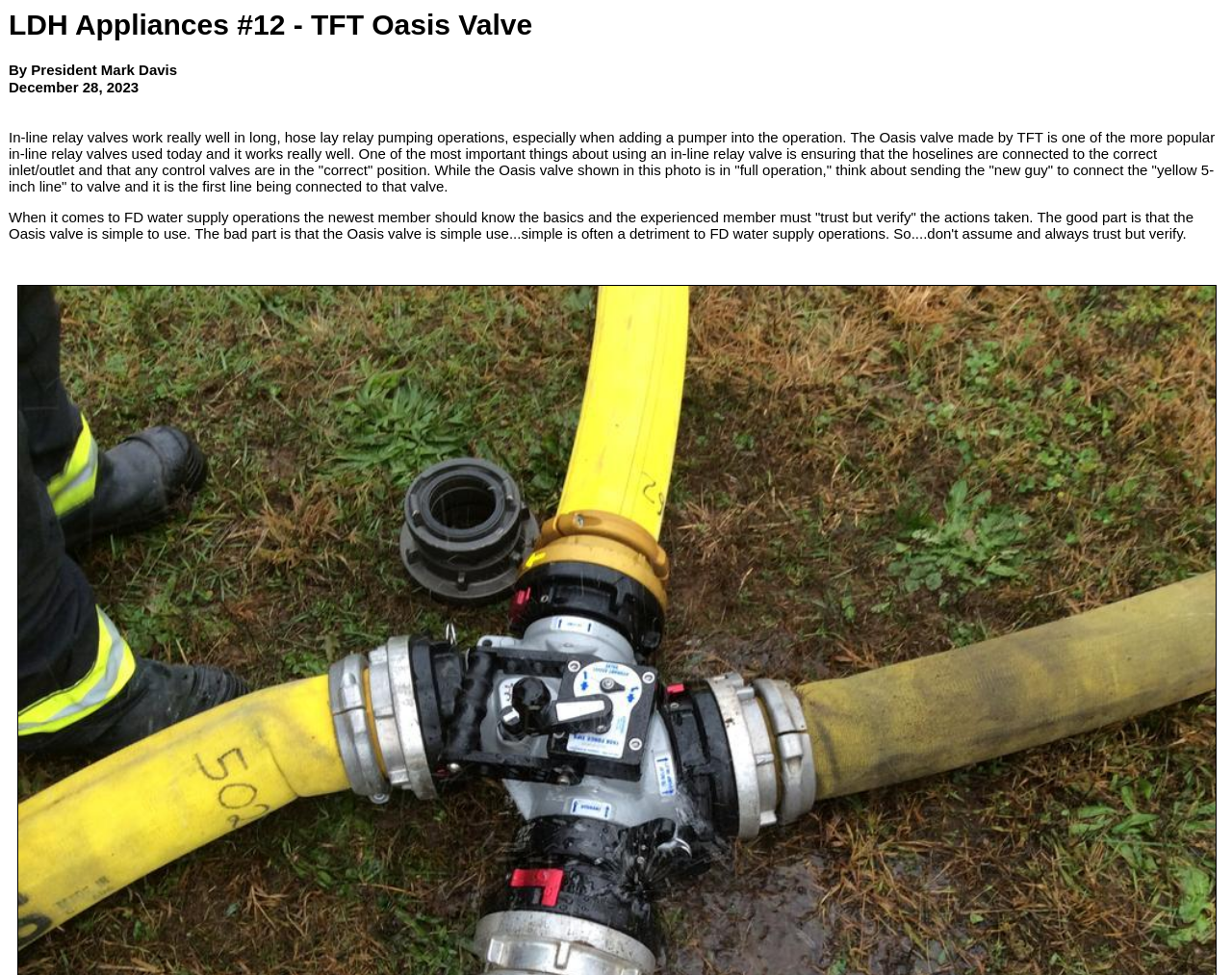Answer the question briefly using a single word or phrase: 
What is the date of the article?

December 28, 2023